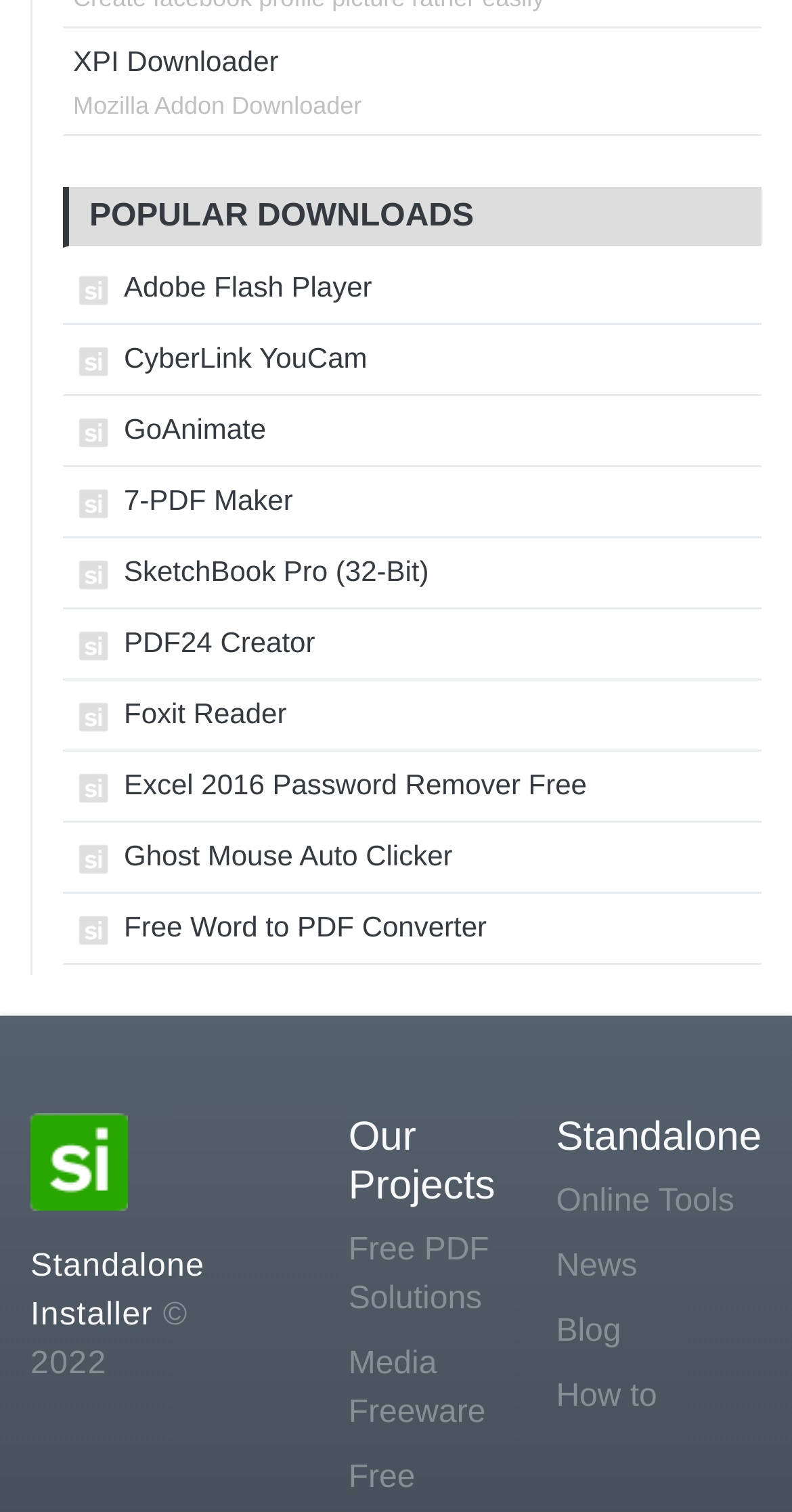How many links are there under 'Standalone'?
Refer to the image and answer the question using a single word or phrase.

4